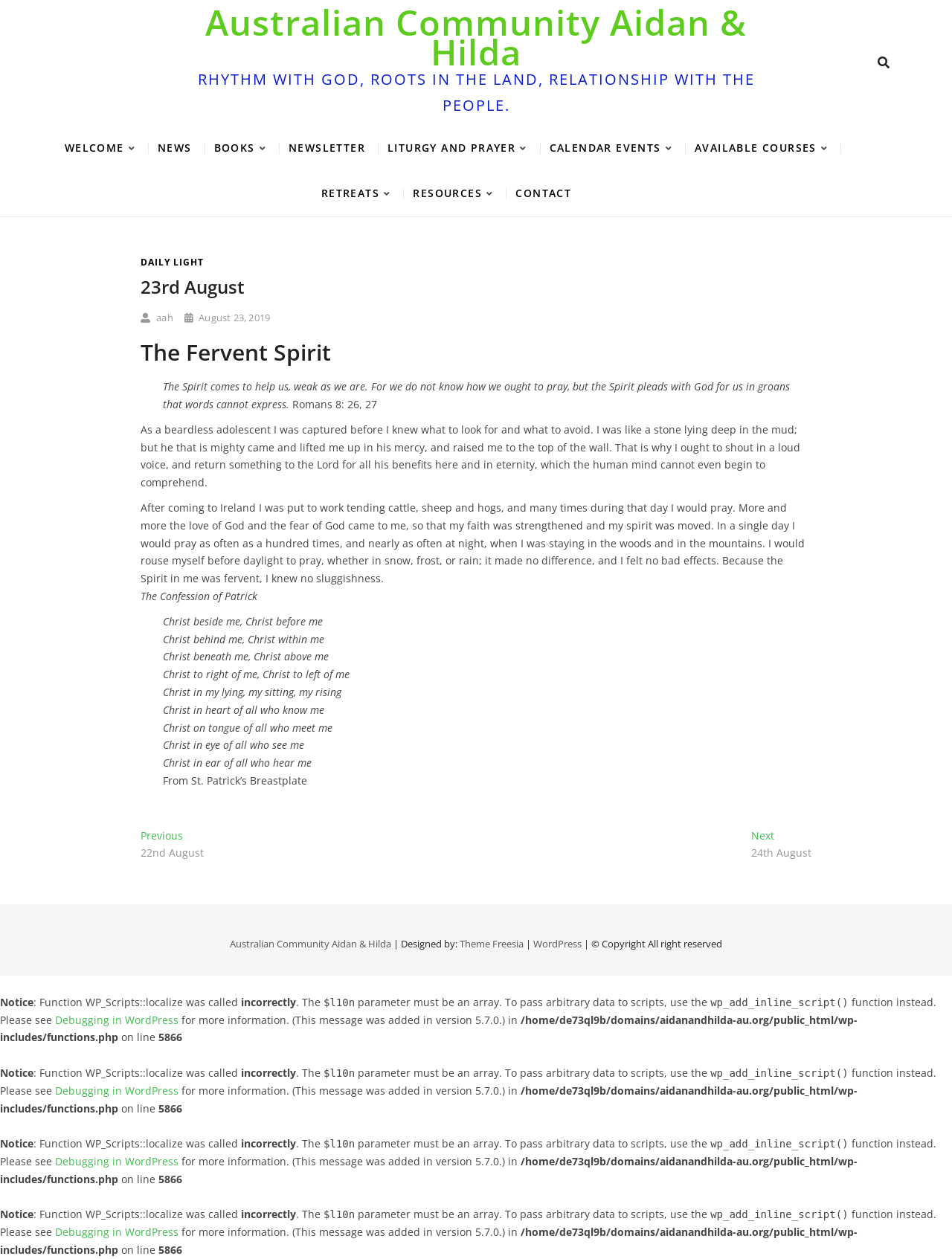Using the description "aah", locate and provide the bounding box of the UI element.

[0.147, 0.247, 0.182, 0.257]